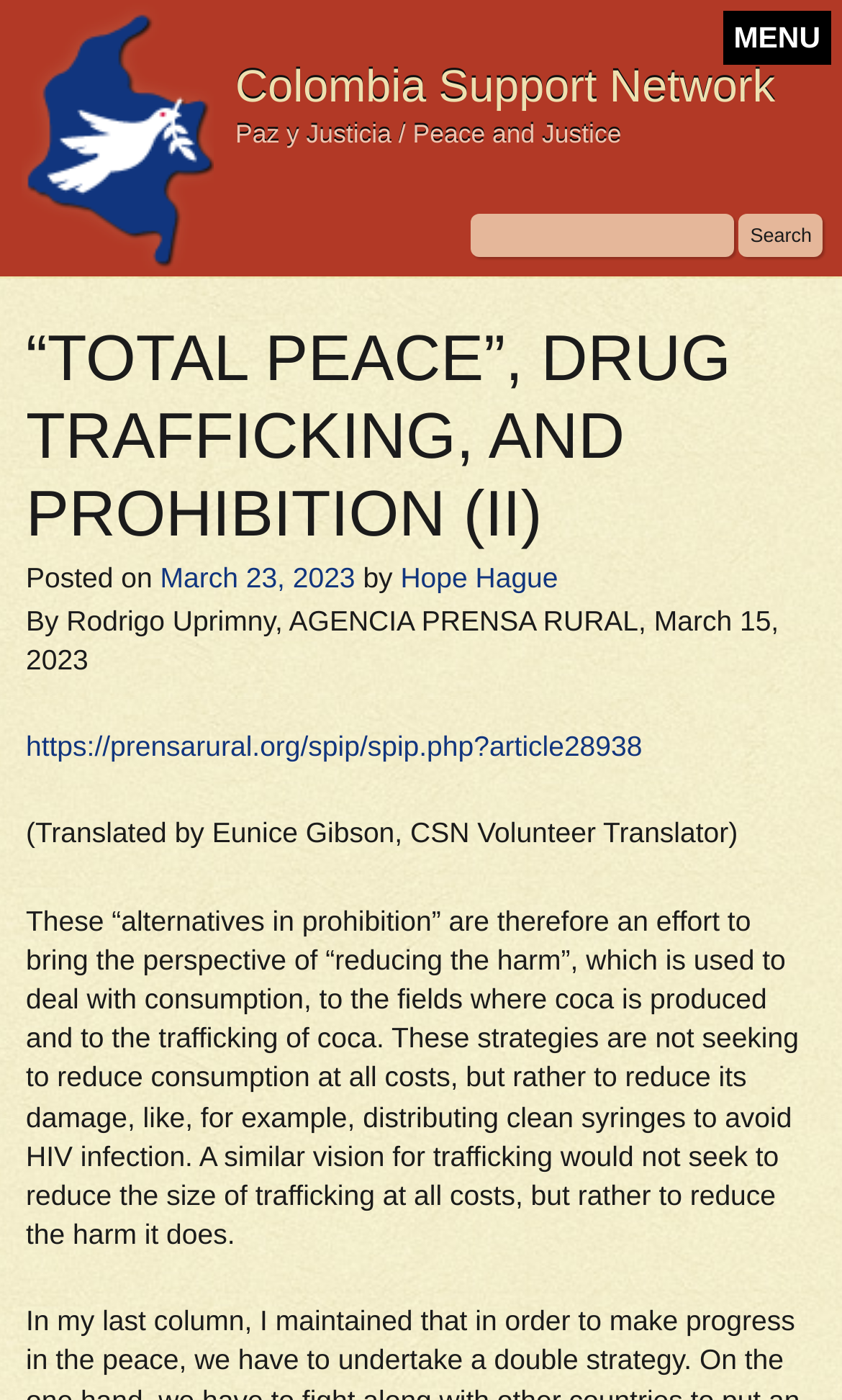What is the language of the original article?
Please provide a single word or phrase in response based on the screenshot.

Spanish